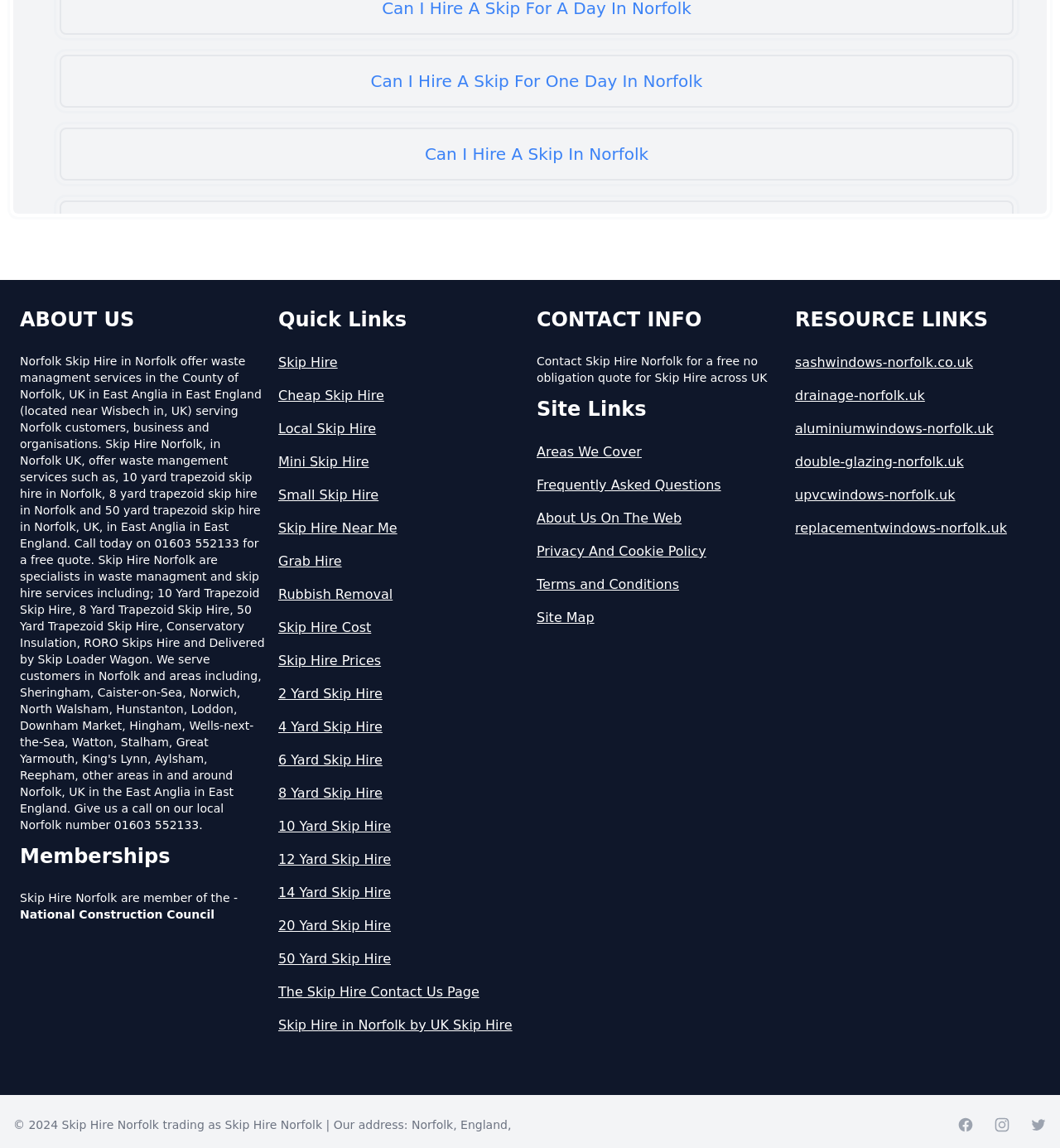Please specify the bounding box coordinates in the format (top-left x, top-left y, bottom-right x, bottom-right y), with all values as floating point numbers between 0 and 1. Identify the bounding box of the UI element described by: aluminiumwindows-norfolk.uk

[0.75, 0.365, 0.981, 0.382]